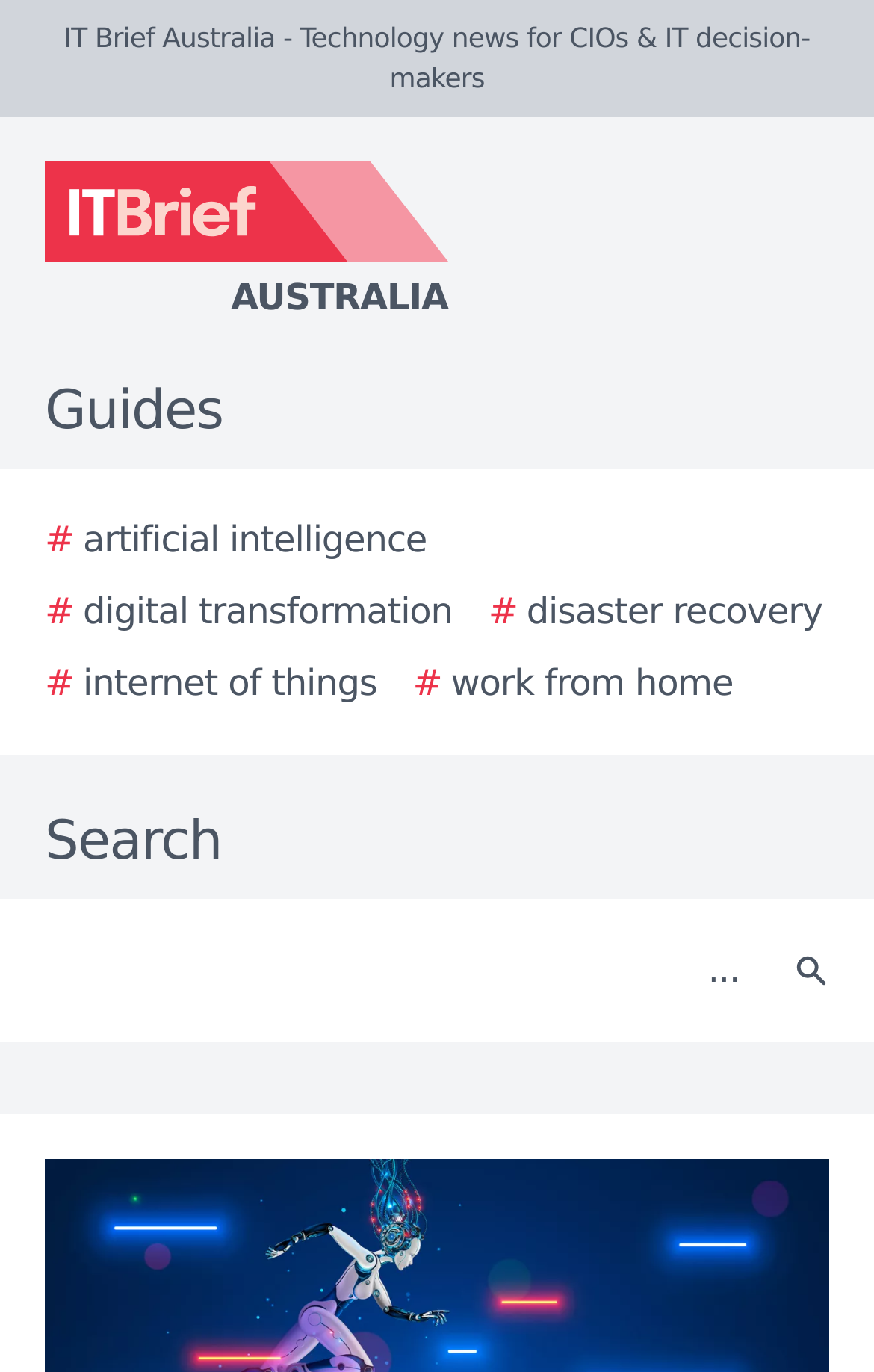Please locate the bounding box coordinates of the region I need to click to follow this instruction: "Click on the Search button".

[0.877, 0.668, 0.979, 0.747]